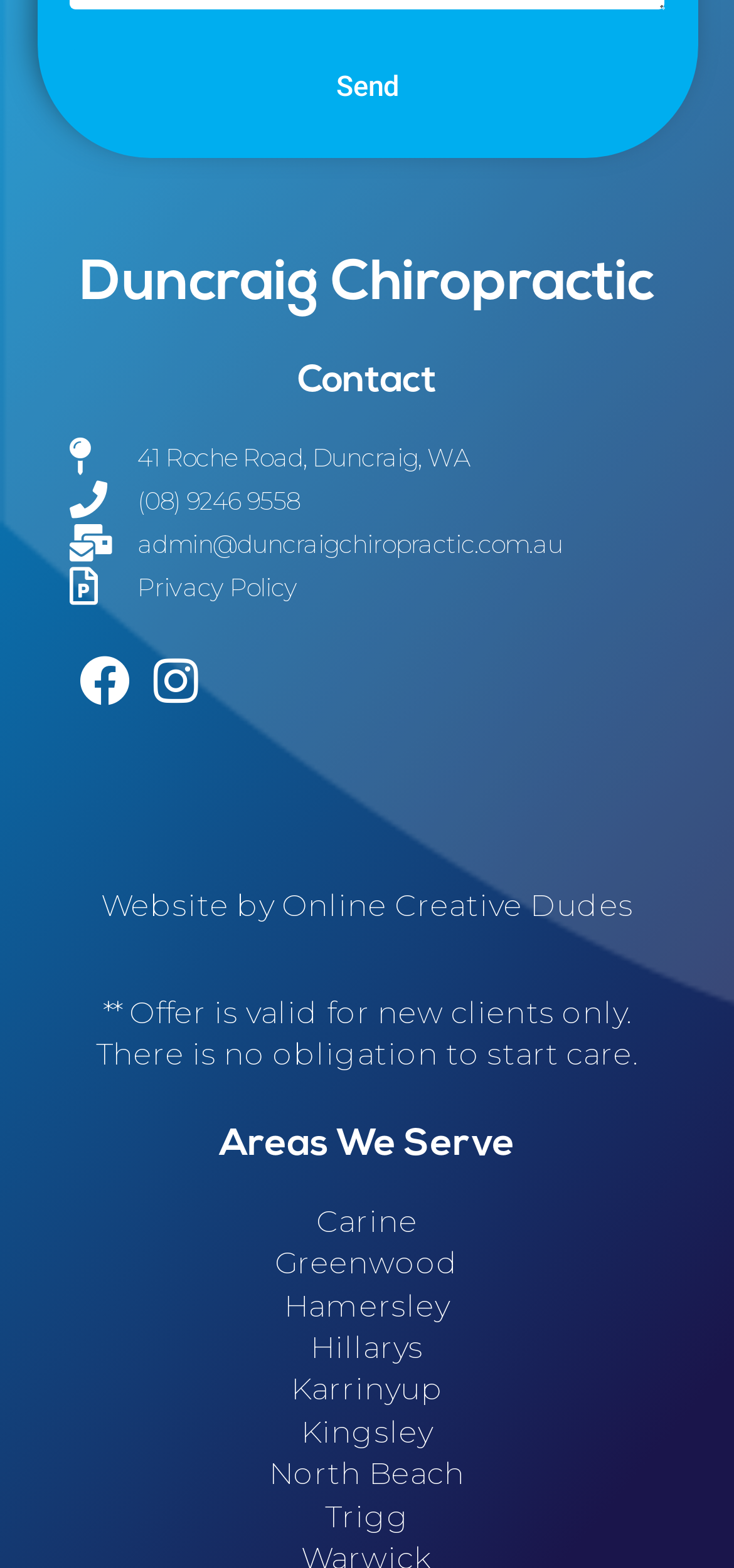Please identify the bounding box coordinates of the region to click in order to complete the given instruction: "Click the 'Send' button". The coordinates should be four float numbers between 0 and 1, i.e., [left, top, right, bottom].

[0.095, 0.031, 0.905, 0.079]